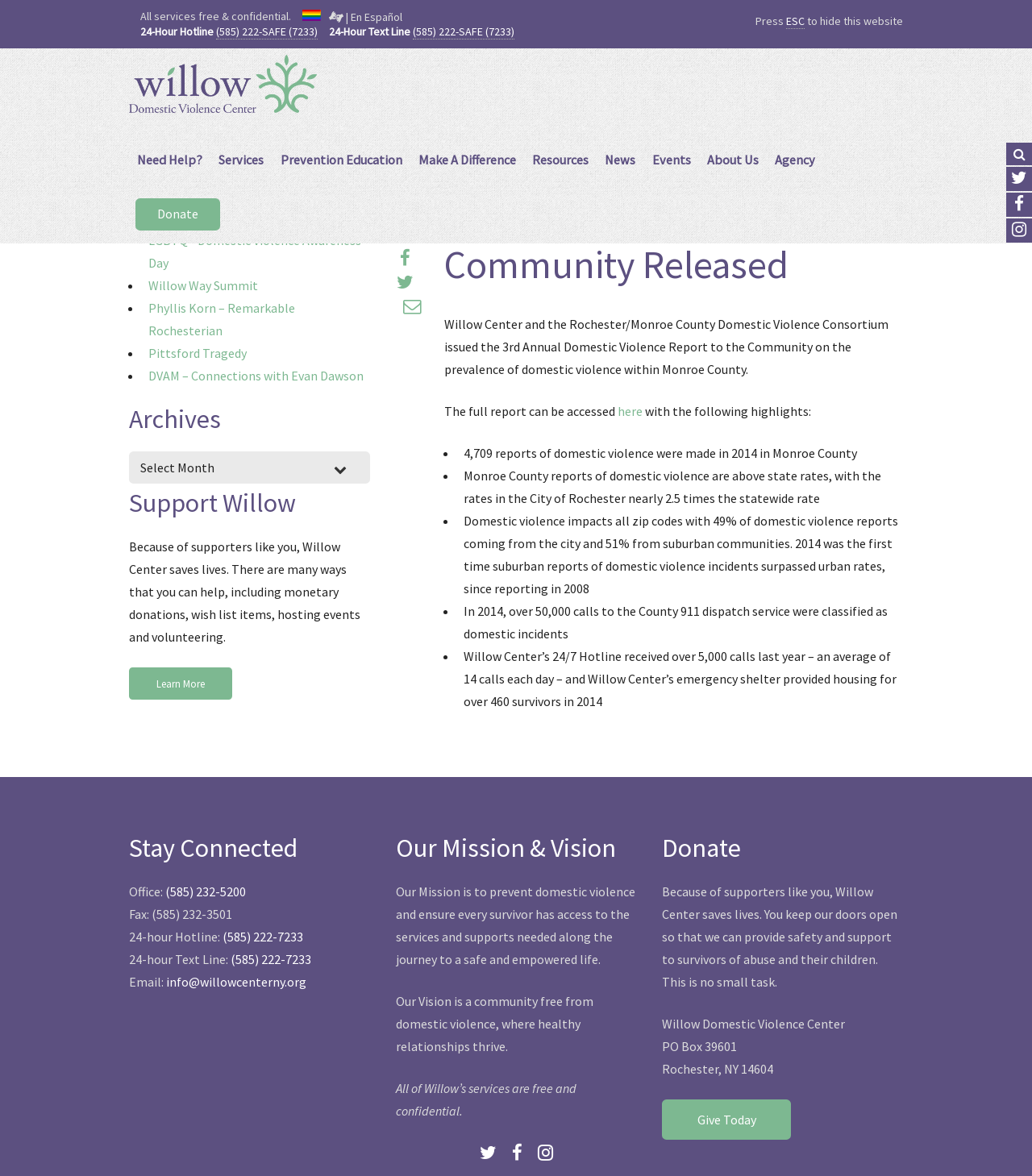Pinpoint the bounding box coordinates of the clickable area needed to execute the instruction: "Give today". The coordinates should be specified as four float numbers between 0 and 1, i.e., [left, top, right, bottom].

[0.642, 0.935, 0.767, 0.969]